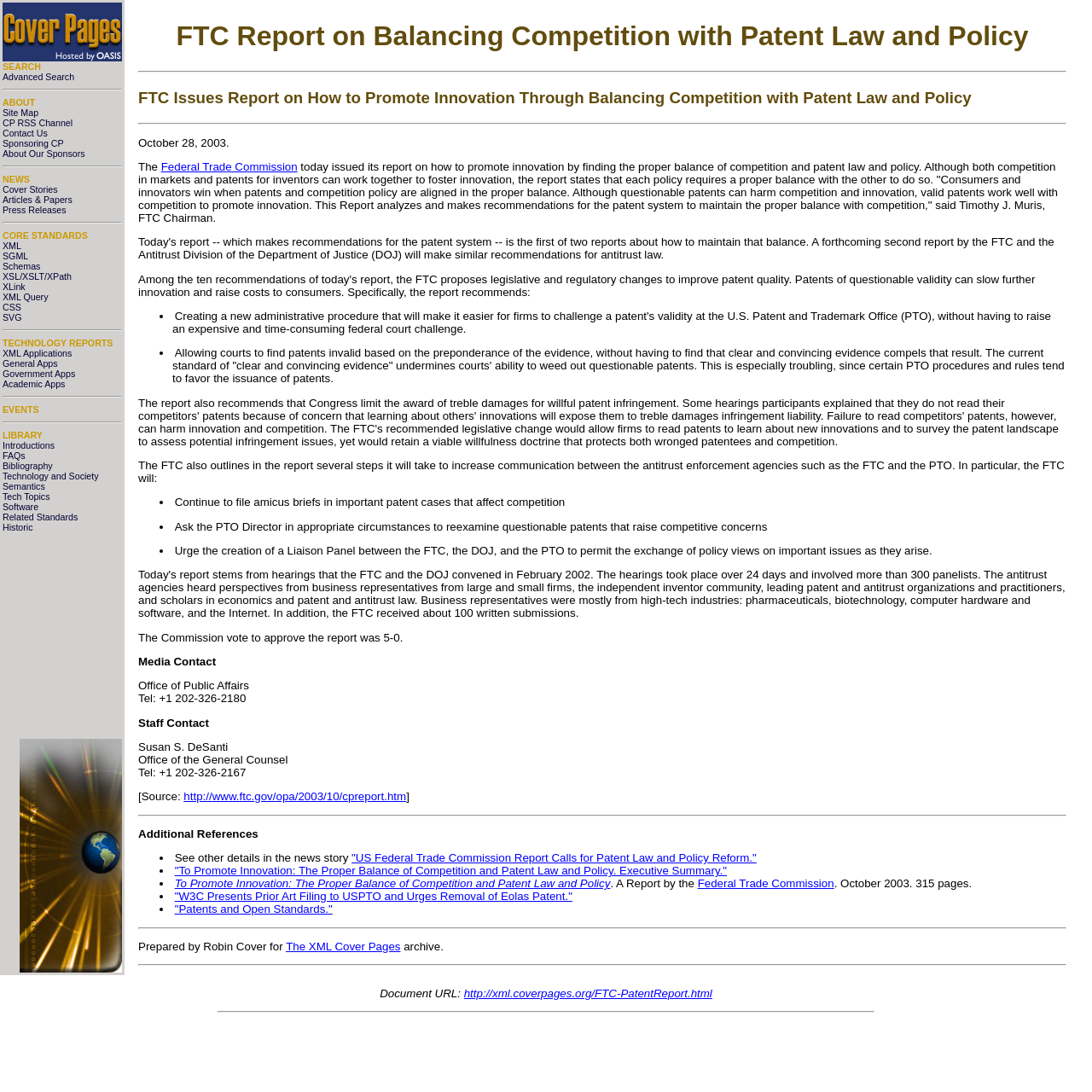Determine the bounding box coordinates for the UI element with the following description: "Technology and Society". The coordinates should be four float numbers between 0 and 1, represented as [left, top, right, bottom].

[0.002, 0.431, 0.09, 0.441]